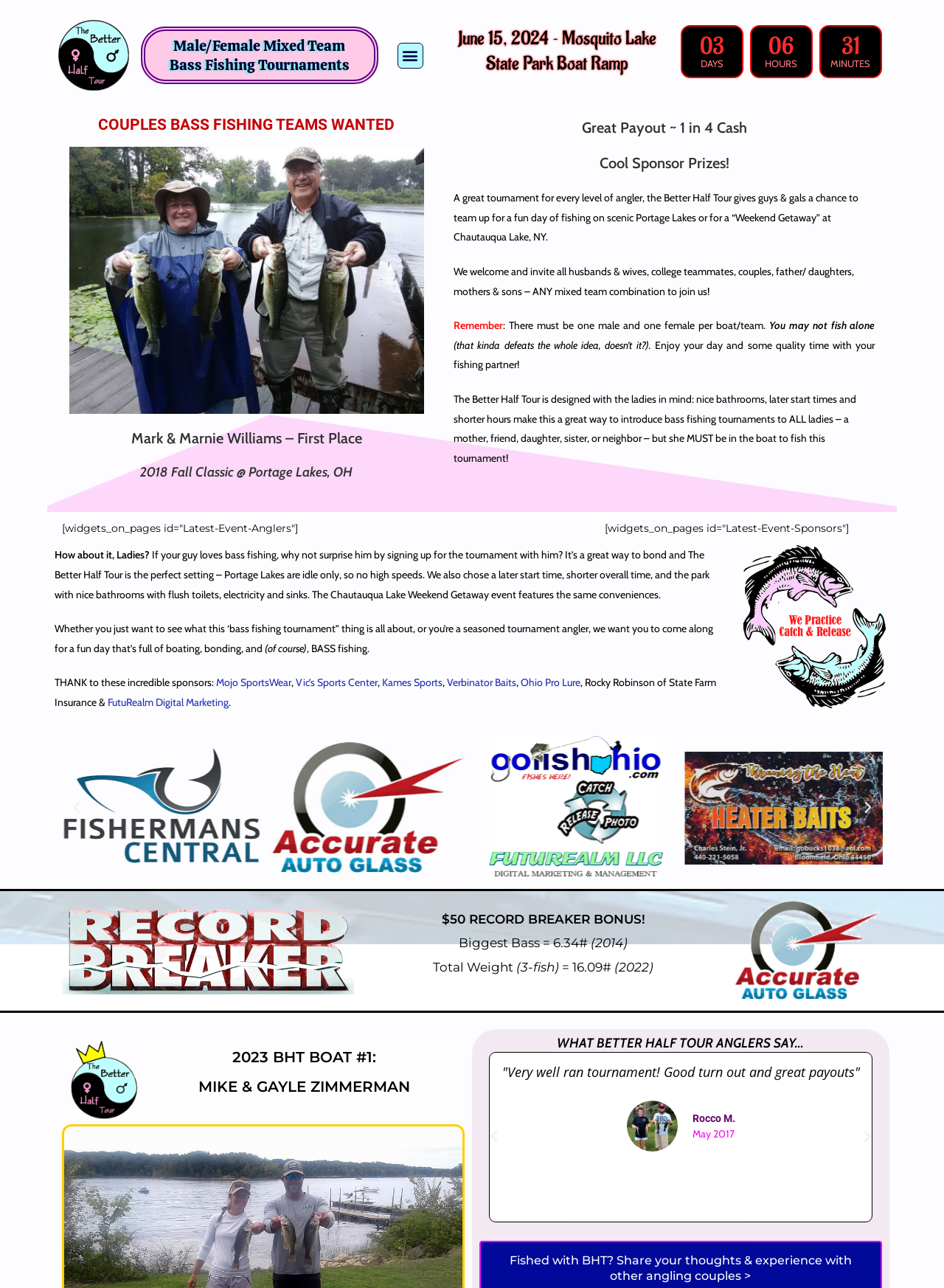Calculate the bounding box coordinates for the UI element based on the following description: "Ohio Pro Lure". Ensure the coordinates are four float numbers between 0 and 1, i.e., [left, top, right, bottom].

[0.551, 0.525, 0.614, 0.535]